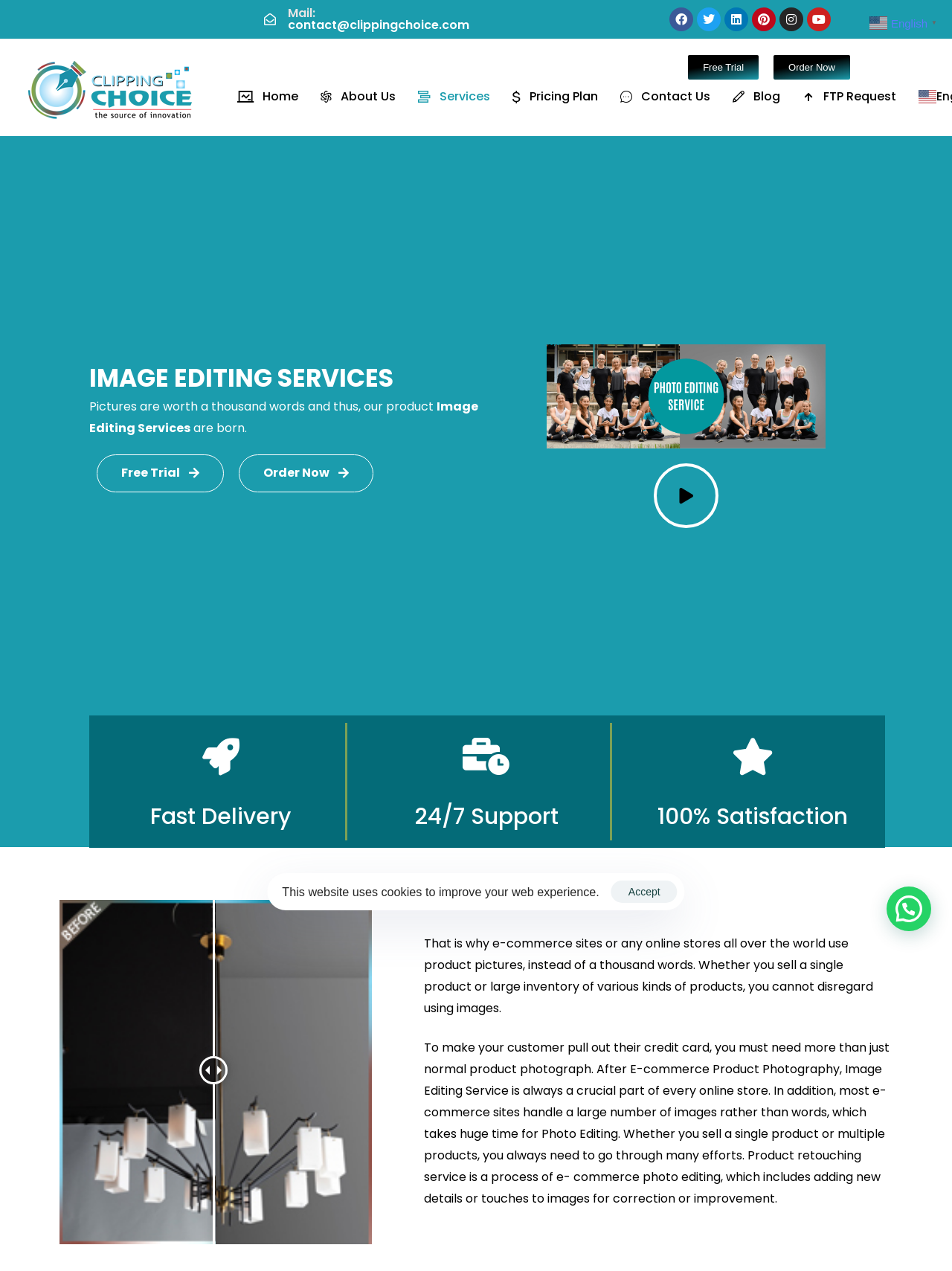Find the bounding box coordinates of the clickable area that will achieve the following instruction: "Click the Free Trial link".

[0.102, 0.357, 0.235, 0.387]